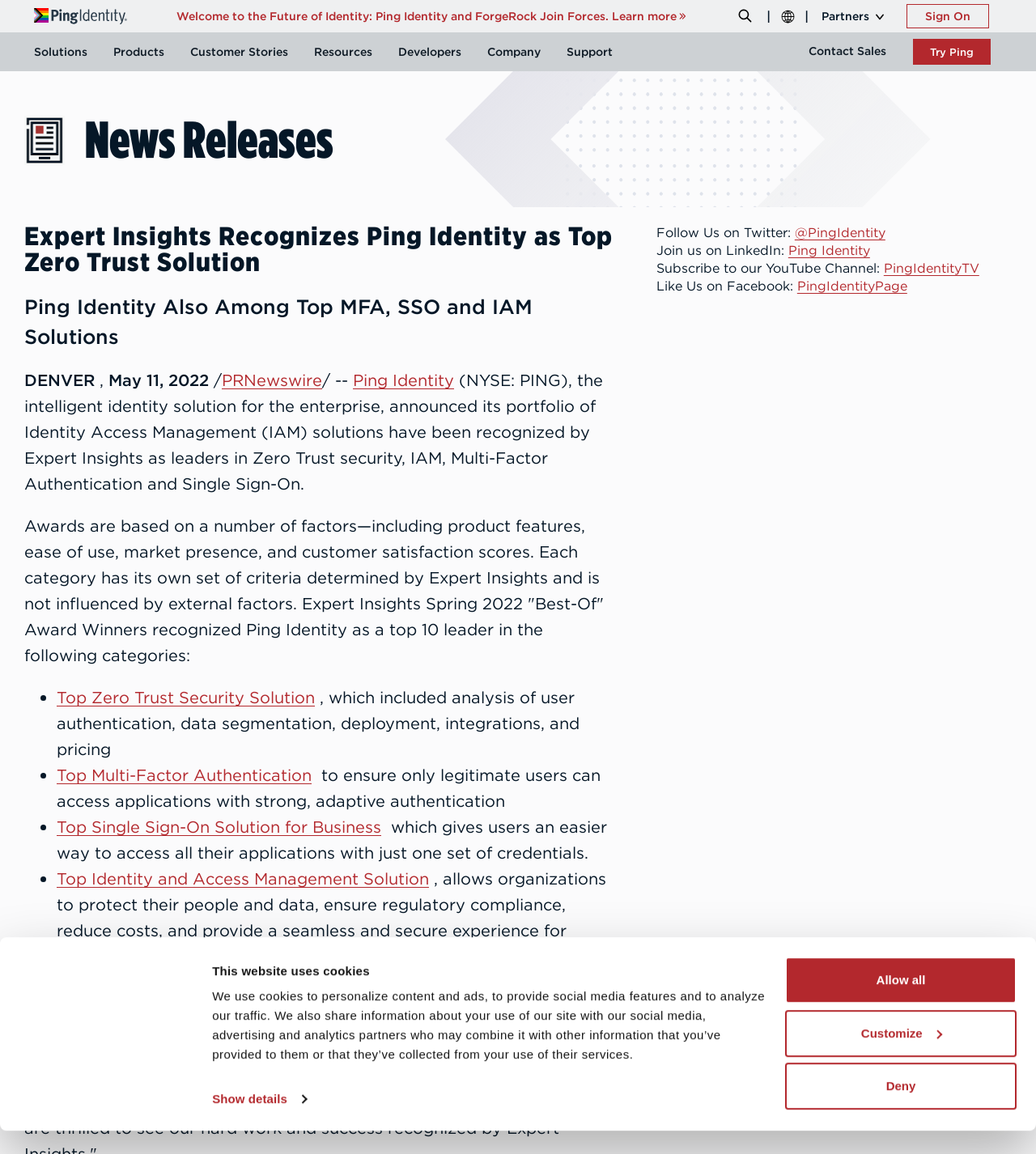Generate a thorough description of the webpage.

This webpage is about Ping Identity, a company that provides intelligent identity solutions for enterprises. At the top left corner, there is a logo that links to the home page. Below the logo, there is a navigation menu with several options, including "Solutions", "Products", "Customer Stories", "Resources", "Developers", "Company", and "Support". 

On the top right corner, there are links to "Sign On" and a search bar. Next to the search bar, there is a button to toggle the search field. 

The main content of the webpage is an article about Ping Identity being recognized as a top zero trust solution by Expert Insights. The article has a heading and several paragraphs of text, including quotes from Andre Durand. The text is divided into sections with headings and bullet points, listing the awards and recognition received by Ping Identity.

At the bottom of the page, there are links to Ping Identity's social media profiles, including Twitter, LinkedIn, YouTube, and Facebook. There is also a cookie consent dialog at the bottom of the page, with options to "Deny", "Customize", or "Allow all" cookies.

Throughout the page, there are several images, including the Ping Identity logo and icons for the social media platforms.